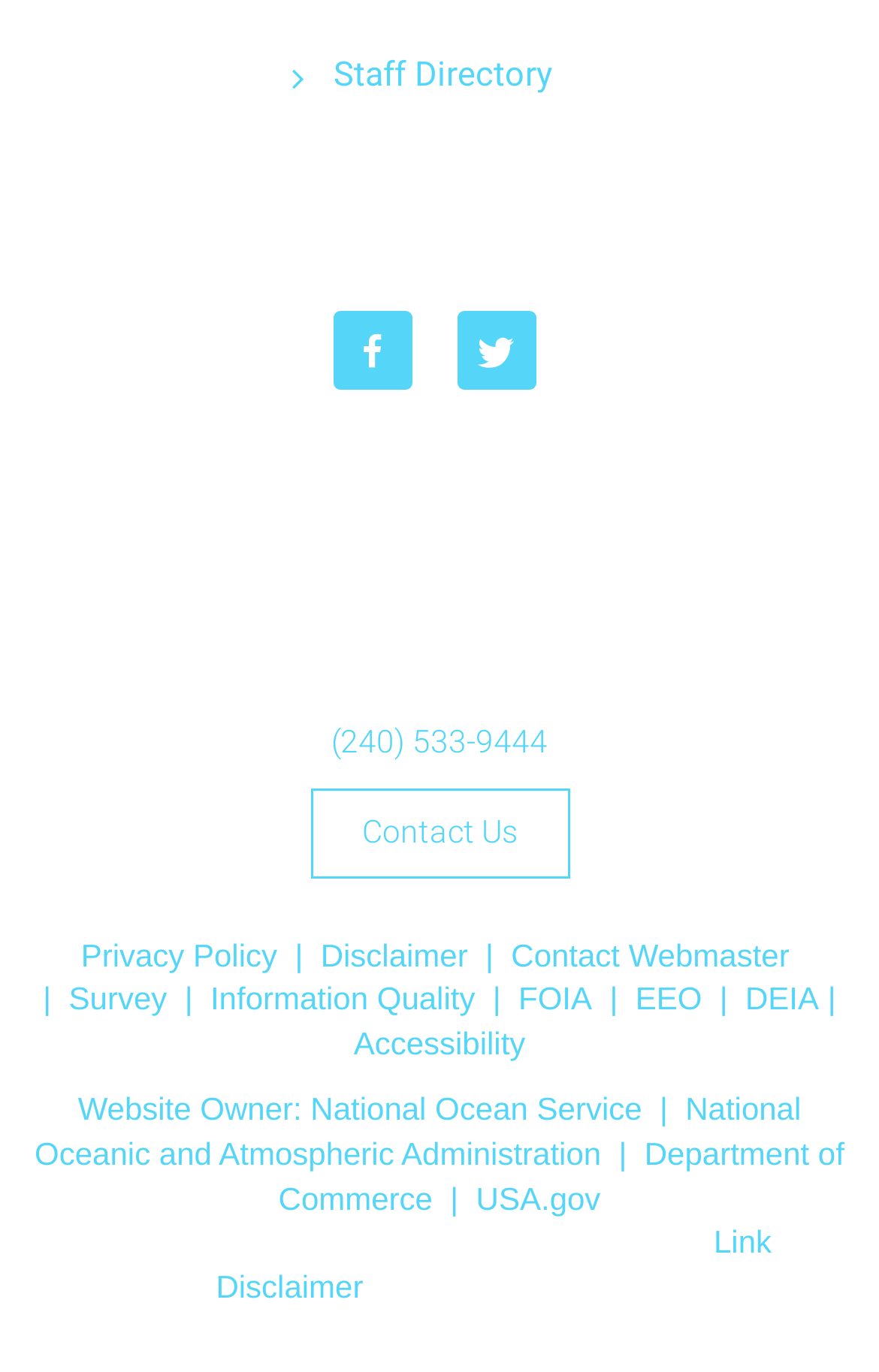What is the name of the website owner?
Please answer using one word or phrase, based on the screenshot.

National Ocean Service